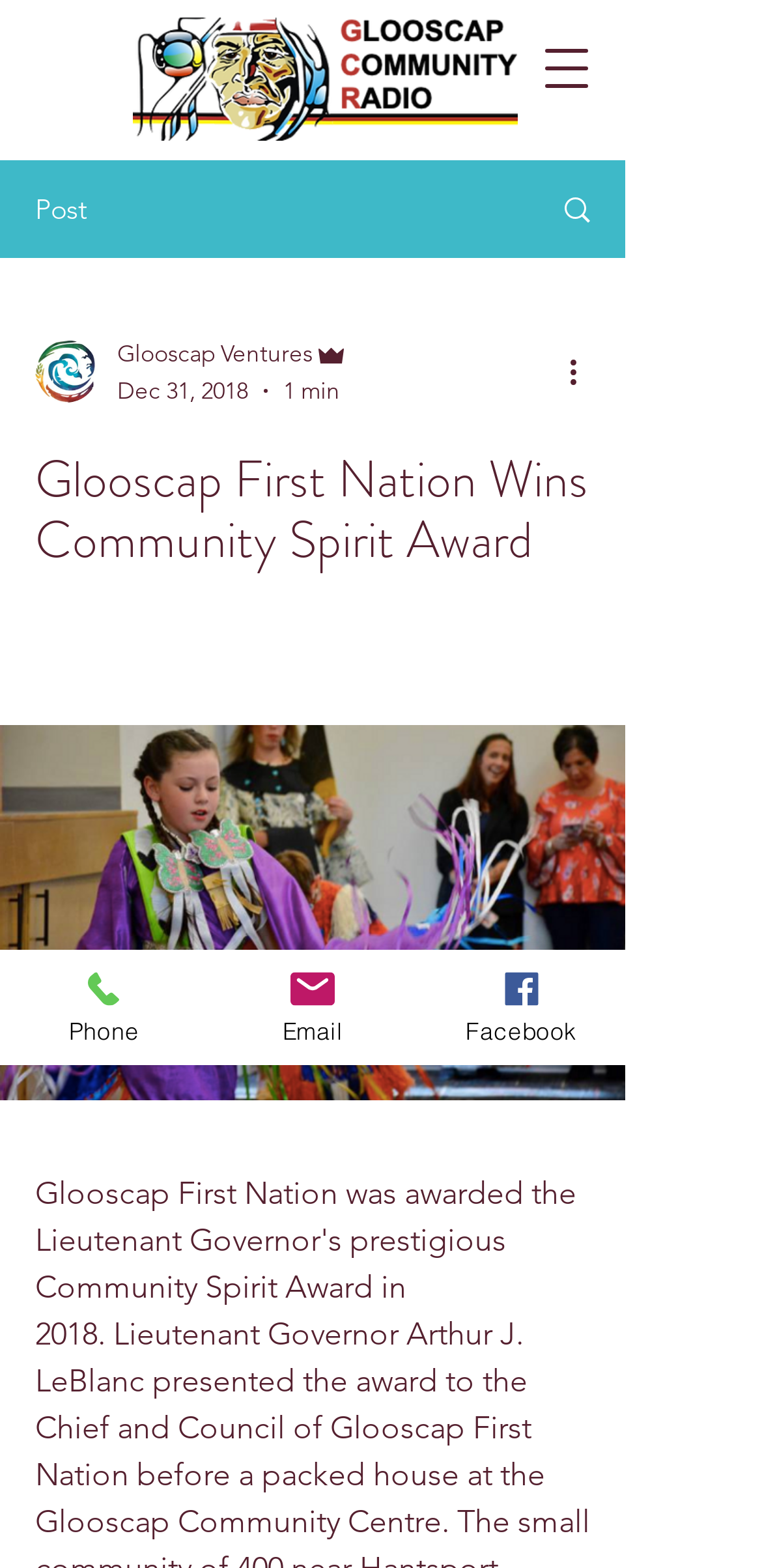Determine the bounding box coordinates for the HTML element described here: "Search".

[0.695, 0.103, 0.818, 0.163]